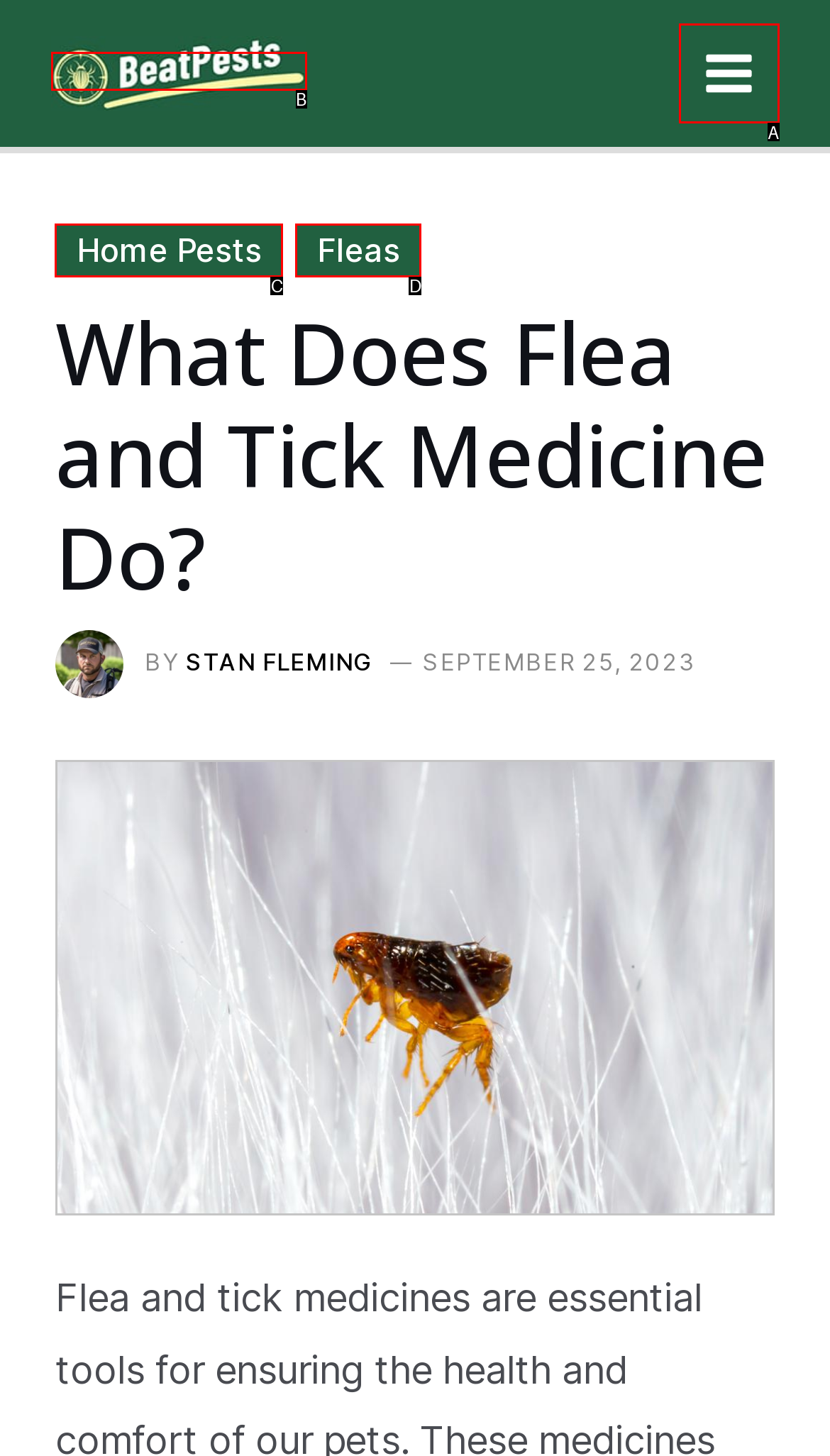Find the option that matches this description: Main Menu
Provide the corresponding letter directly.

A